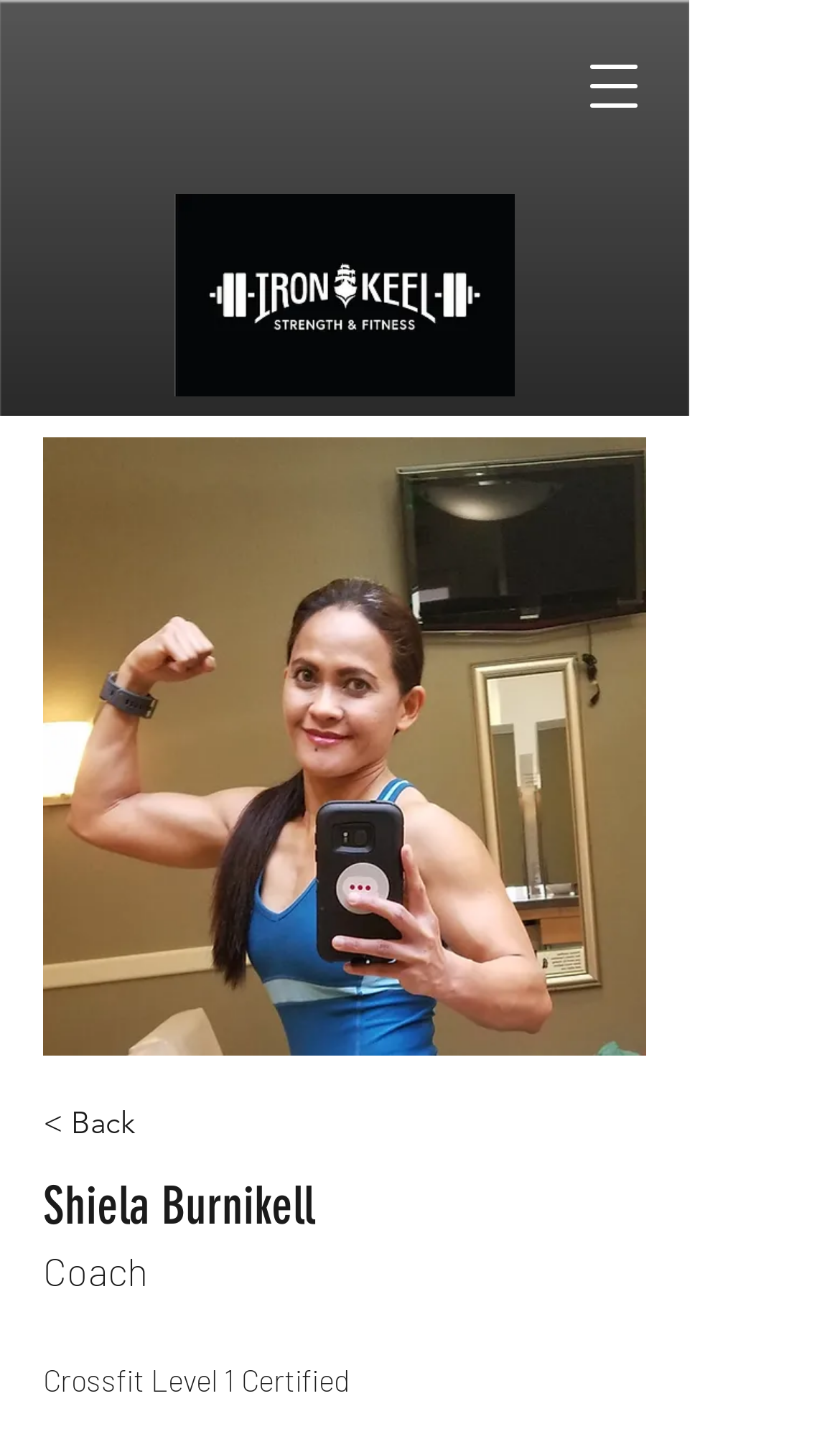Answer the following inquiry with a single word or phrase:
How many images are on the webpage?

2